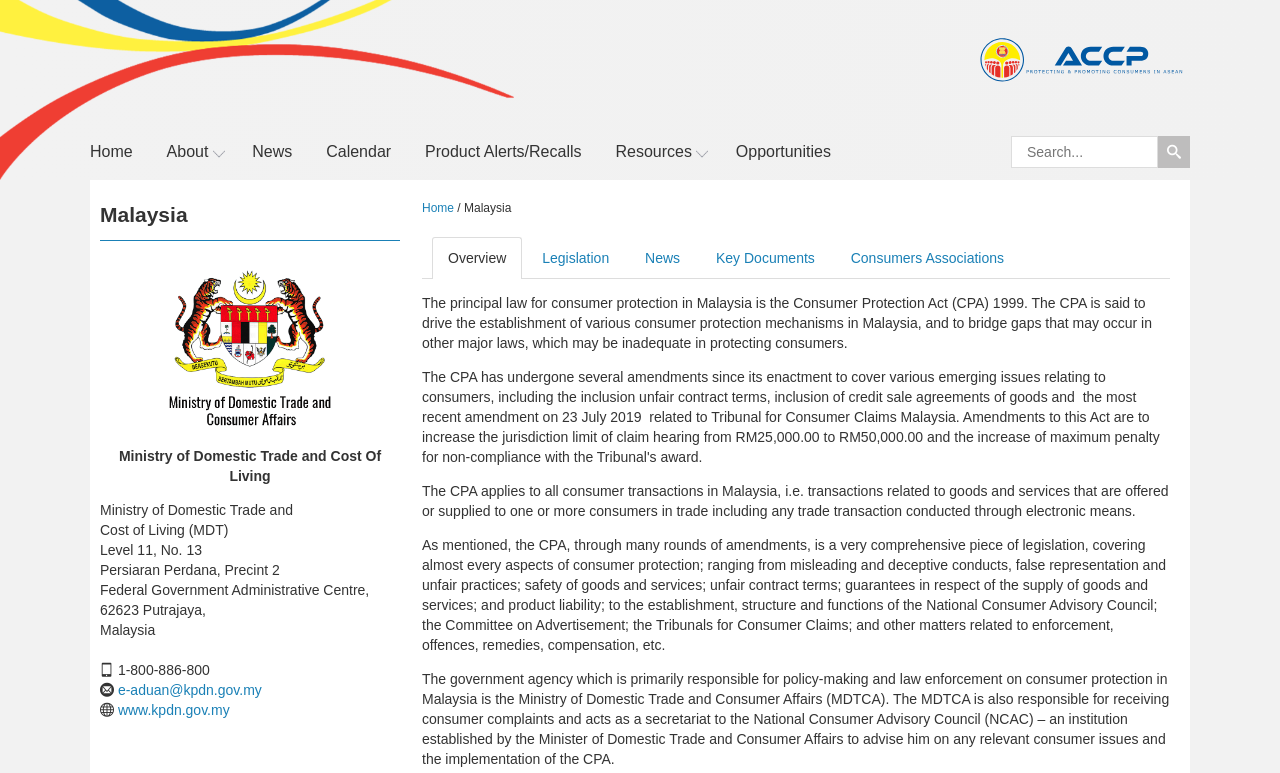Given the element description: "parent_node:  name="cari" placeholder="Search..."", predict the bounding box coordinates of the UI element it refers to, using four float numbers between 0 and 1, i.e., [left, top, right, bottom].

[0.79, 0.176, 0.905, 0.217]